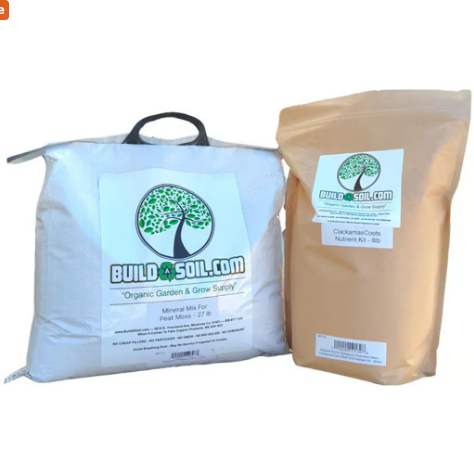What is the purpose of the Complete Soil Building Nutrient Kit?
Provide a detailed answer to the question, using the image to inform your response.

The Complete Soil Building Nutrient Kit, which includes the two nutrient packages, is designed to enhance soil quality and support healthy plant growth, catering to enthusiasts in organic gardening and soilless cultivation methods.